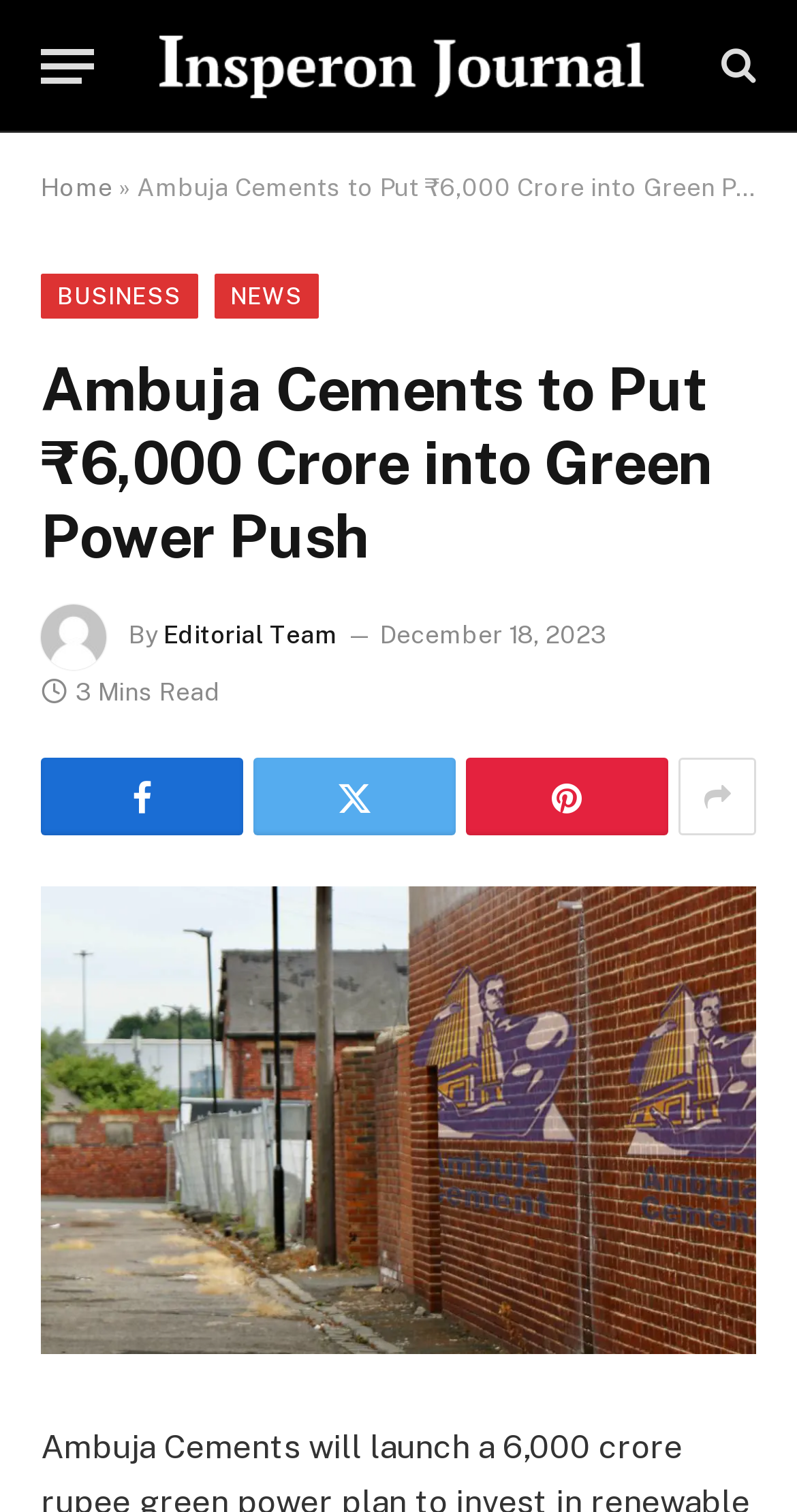Show the bounding box coordinates for the HTML element described as: "News".

[0.268, 0.182, 0.4, 0.211]